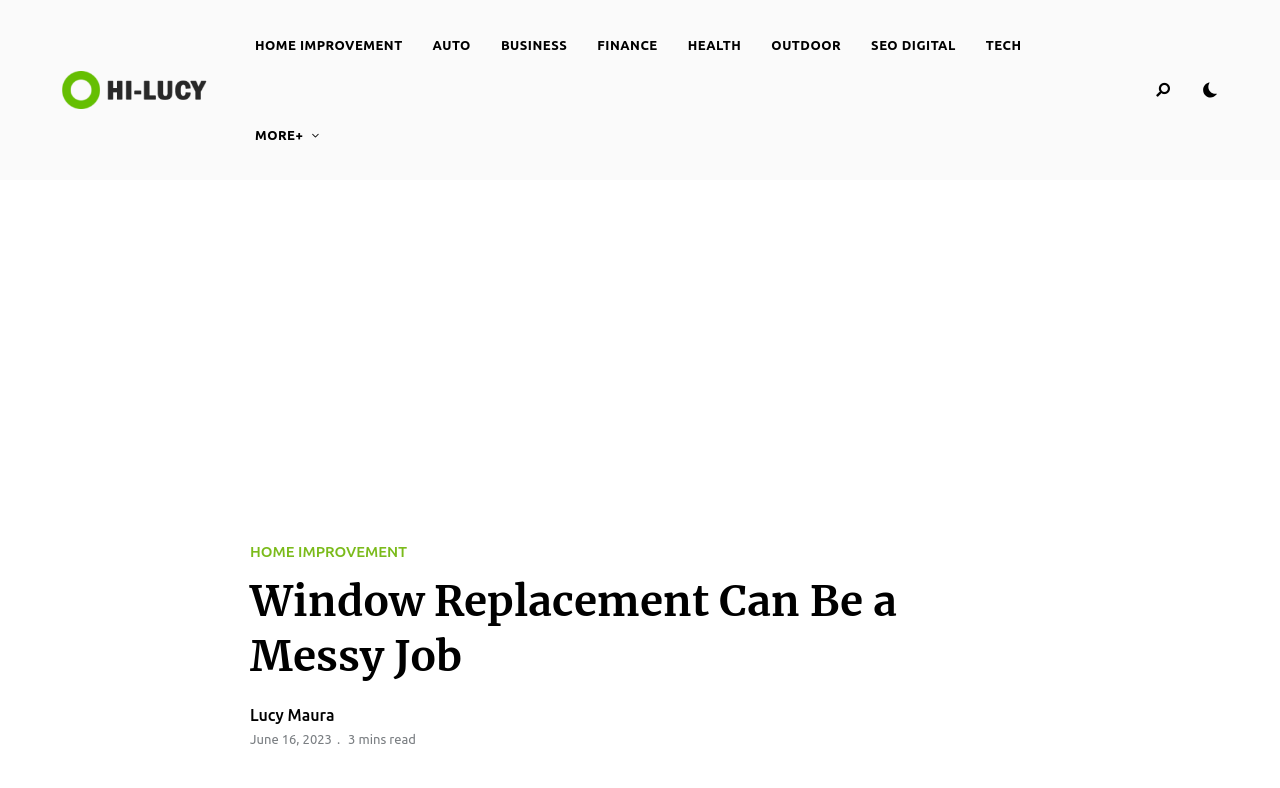Please mark the clickable region by giving the bounding box coordinates needed to complete this instruction: "Visit the HOME IMPROVEMENT page".

[0.188, 0.0, 0.326, 0.114]